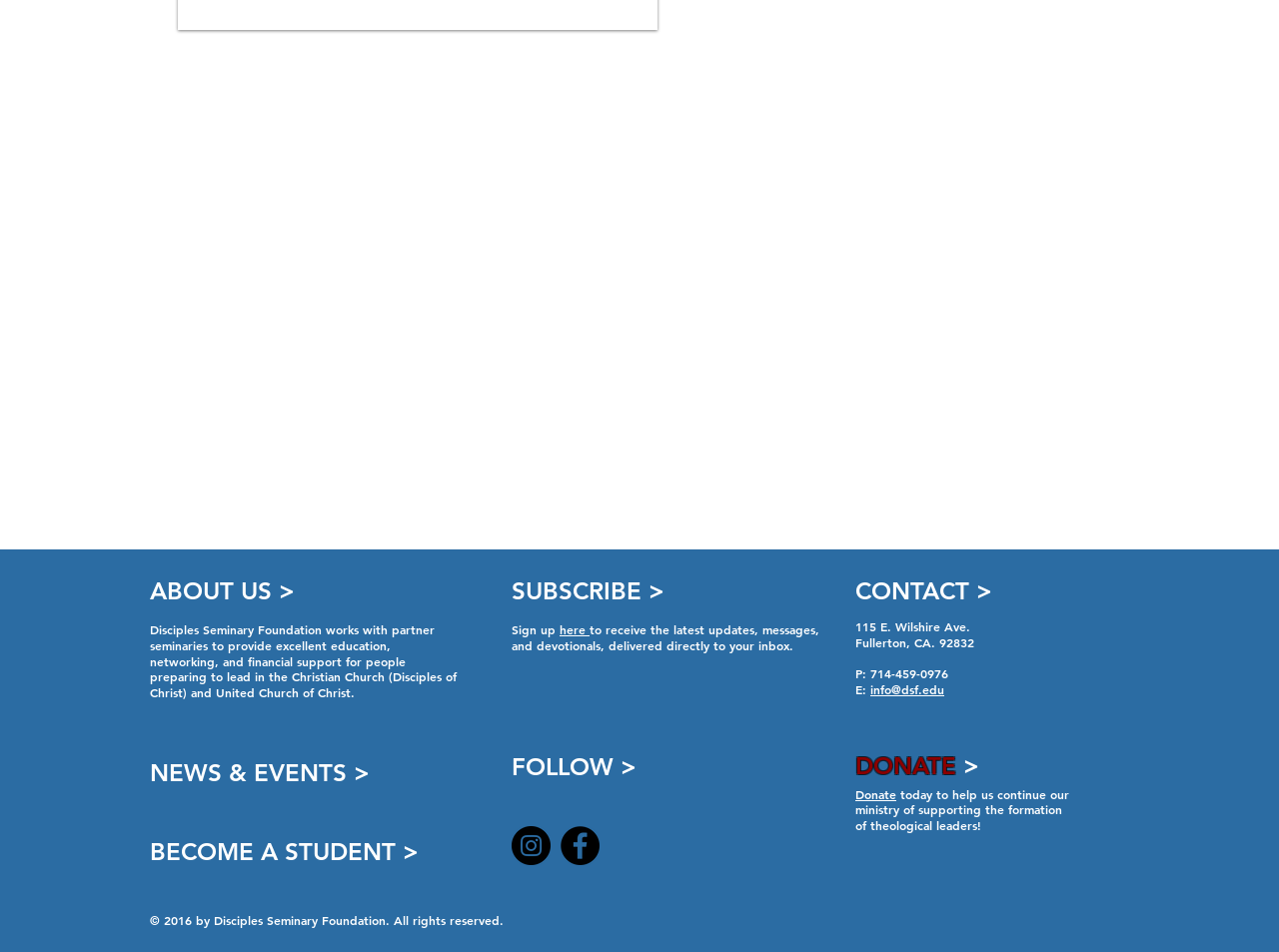Please specify the bounding box coordinates in the format (top-left x, top-left y, bottom-right x, bottom-right y), with all values as floating point numbers between 0 and 1. Identify the bounding box of the UI element described by: SUBSCRIBE >

[0.4, 0.608, 0.52, 0.635]